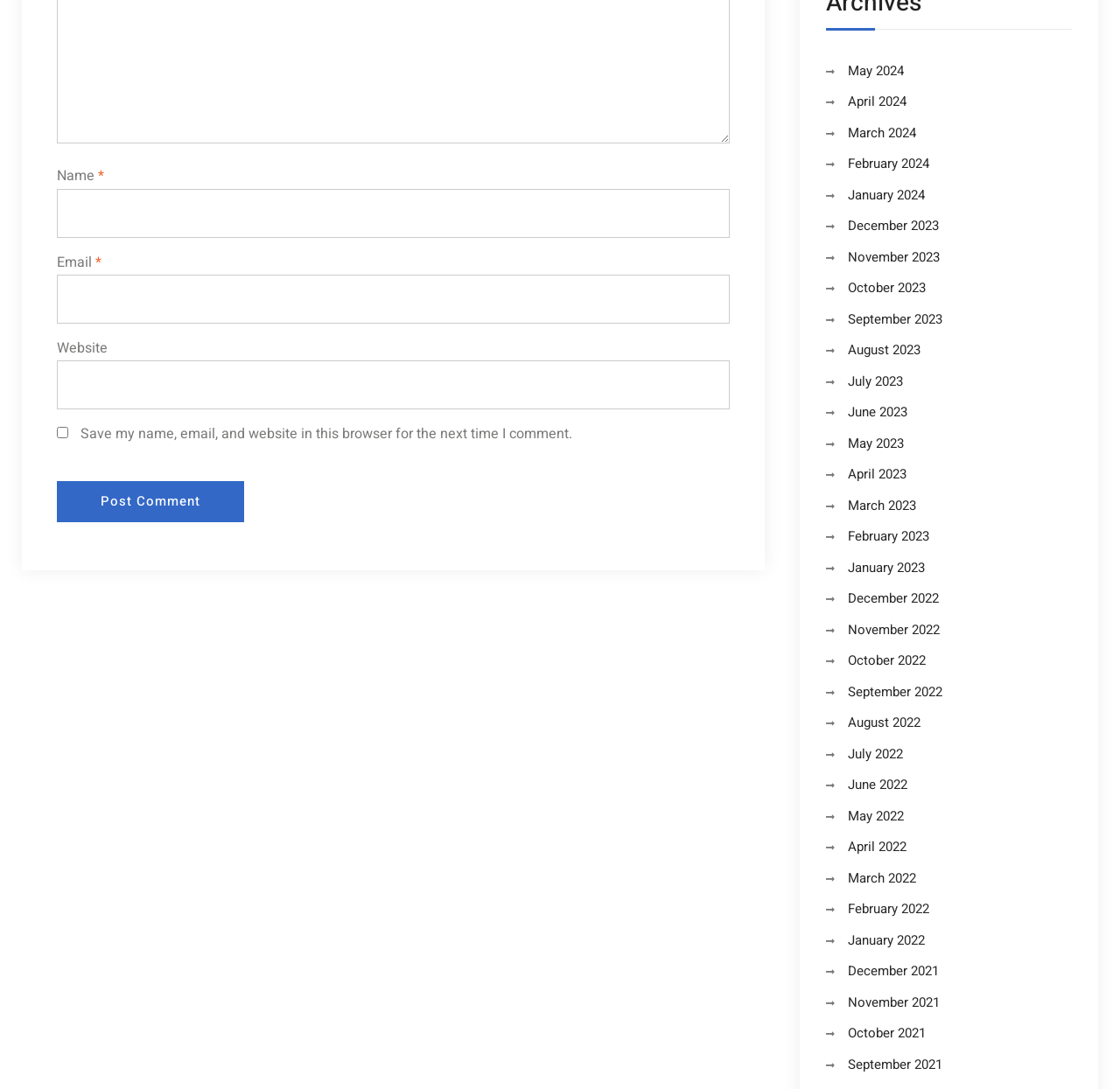Determine the bounding box coordinates in the format (top-left x, top-left y, bottom-right x, bottom-right y). Ensure all values are floating point numbers between 0 and 1. Identify the bounding box of the UI element described by: name="submit" value="Post Comment"

[0.051, 0.442, 0.218, 0.479]